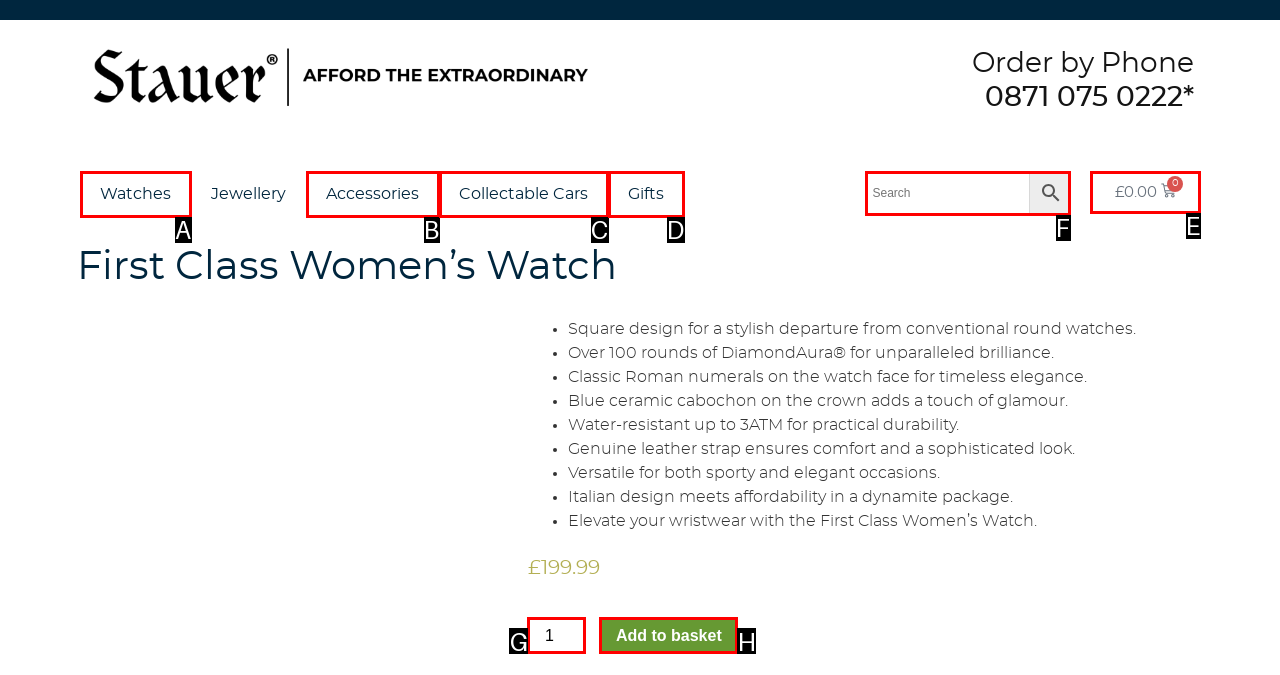Determine the HTML element to click for the instruction: Search for a product.
Answer with the letter corresponding to the correct choice from the provided options.

F